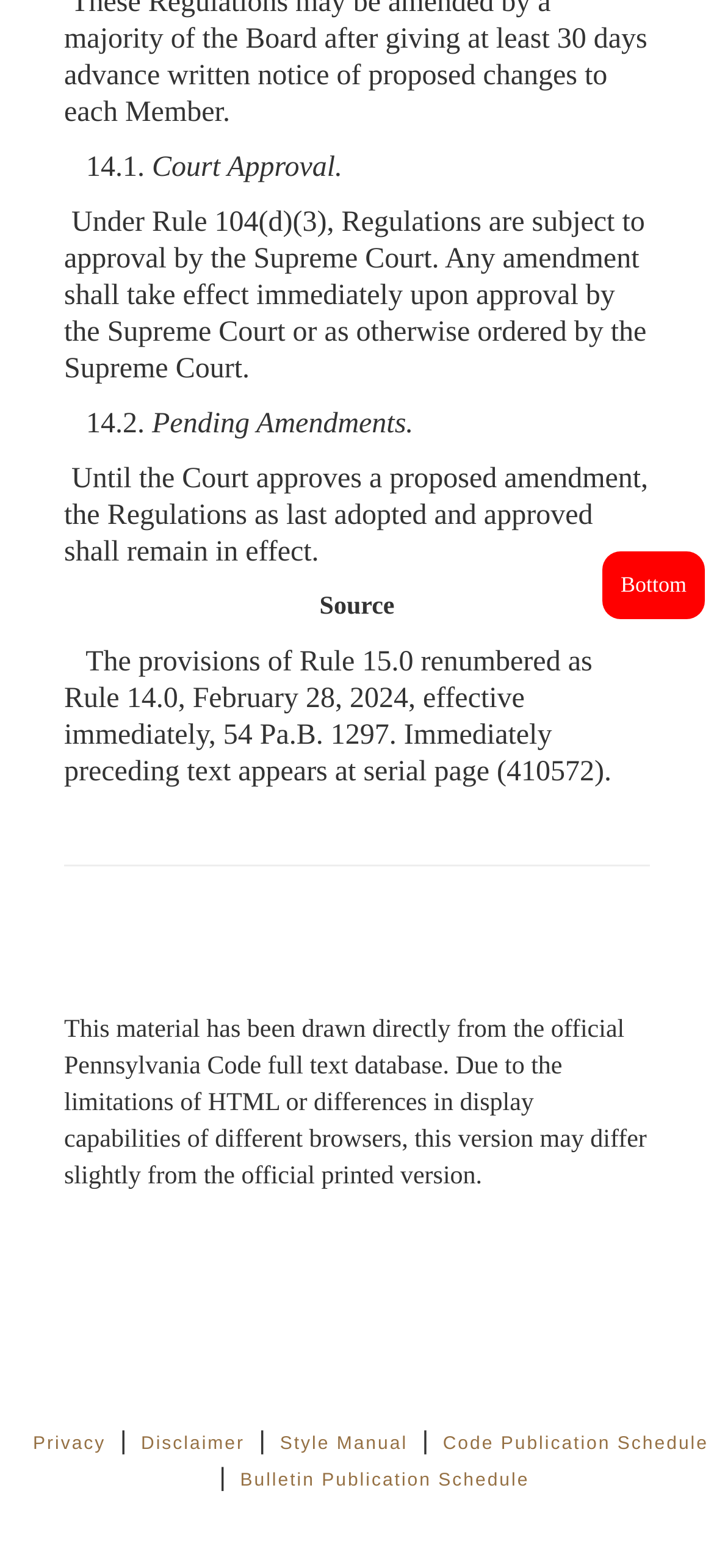Find the bounding box coordinates for the element described here: "Code Publication Schedule".

[0.62, 0.915, 0.992, 0.927]